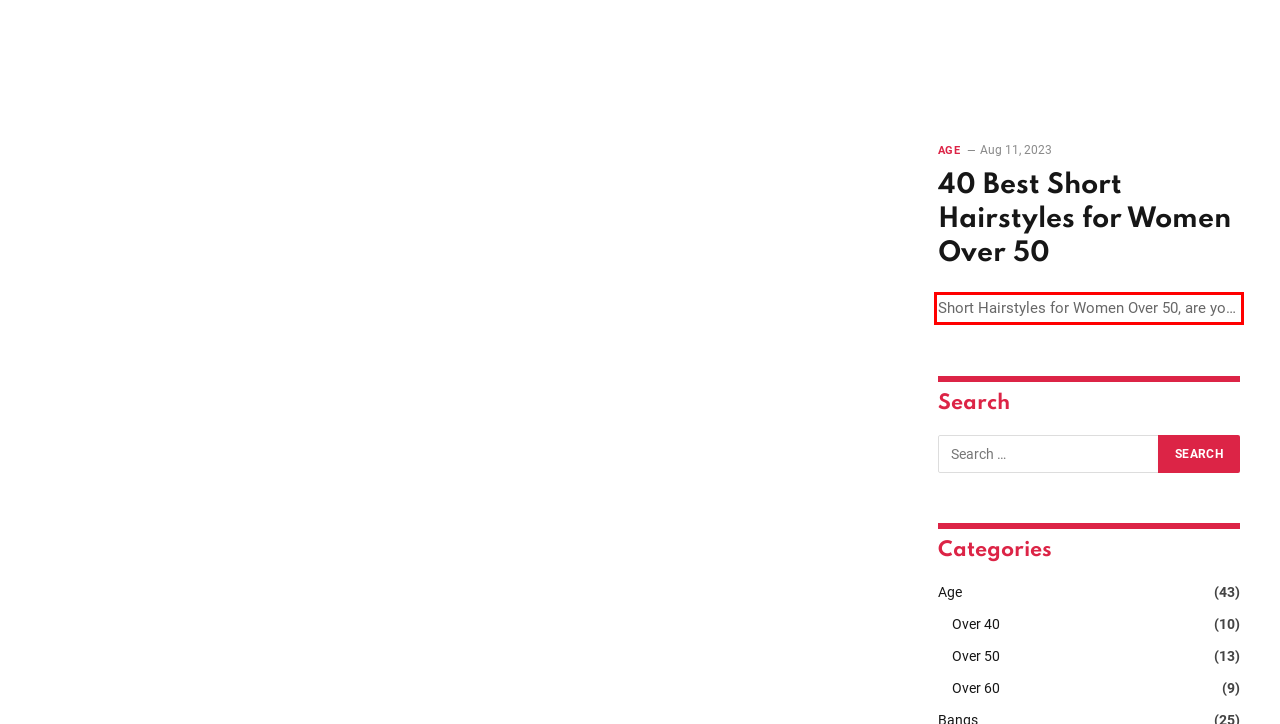Review the screenshot of the webpage and recognize the text inside the red rectangle bounding box. Provide the extracted text content.

Short Hairstyles for Women Over 50, are you ready to try hairstyles that will make you look ten years younger? We have listed different hairstyles…